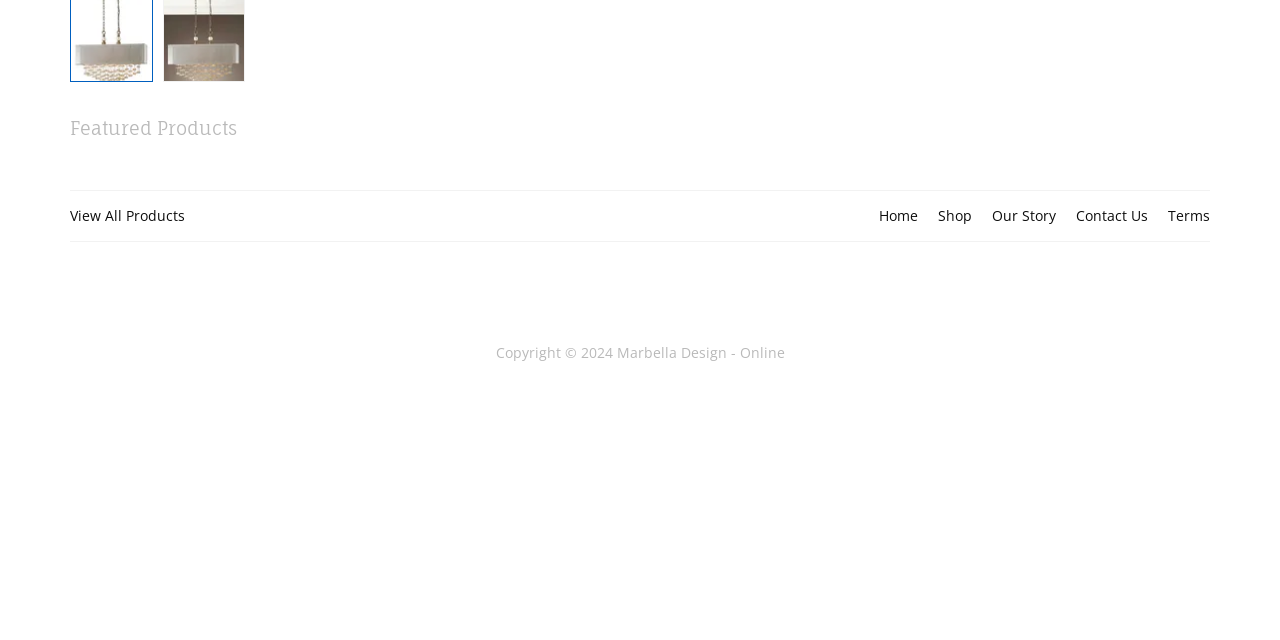Find the bounding box of the UI element described as: "Terms". The bounding box coordinates should be given as four float values between 0 and 1, i.e., [left, top, right, bottom].

[0.912, 0.321, 0.945, 0.352]